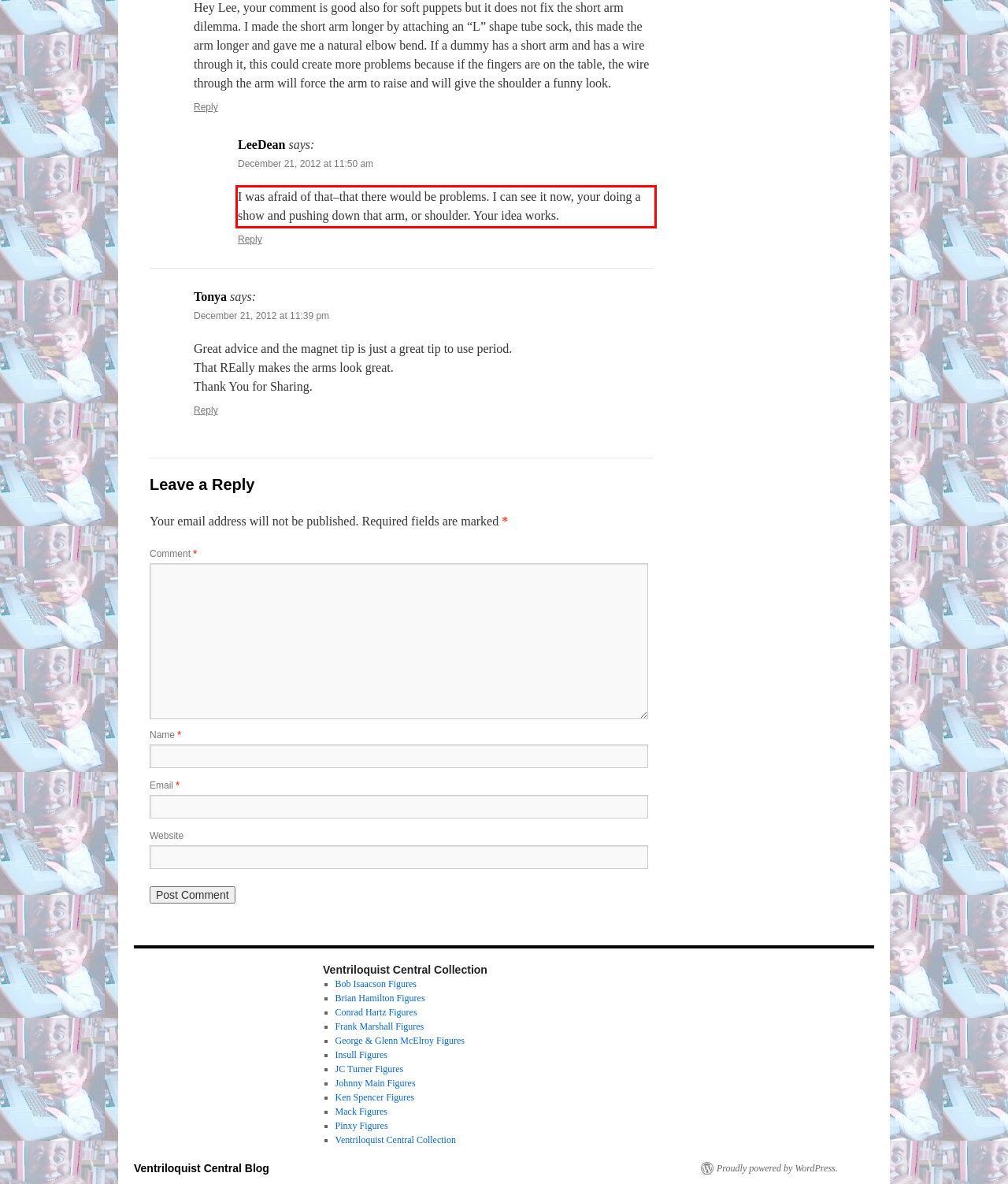You are provided with a screenshot of a webpage containing a red bounding box. Please extract the text enclosed by this red bounding box.

I was afraid of that–that there would be problems. I can see it now, your doing a show and pushing down that arm, or shoulder. Your idea works.